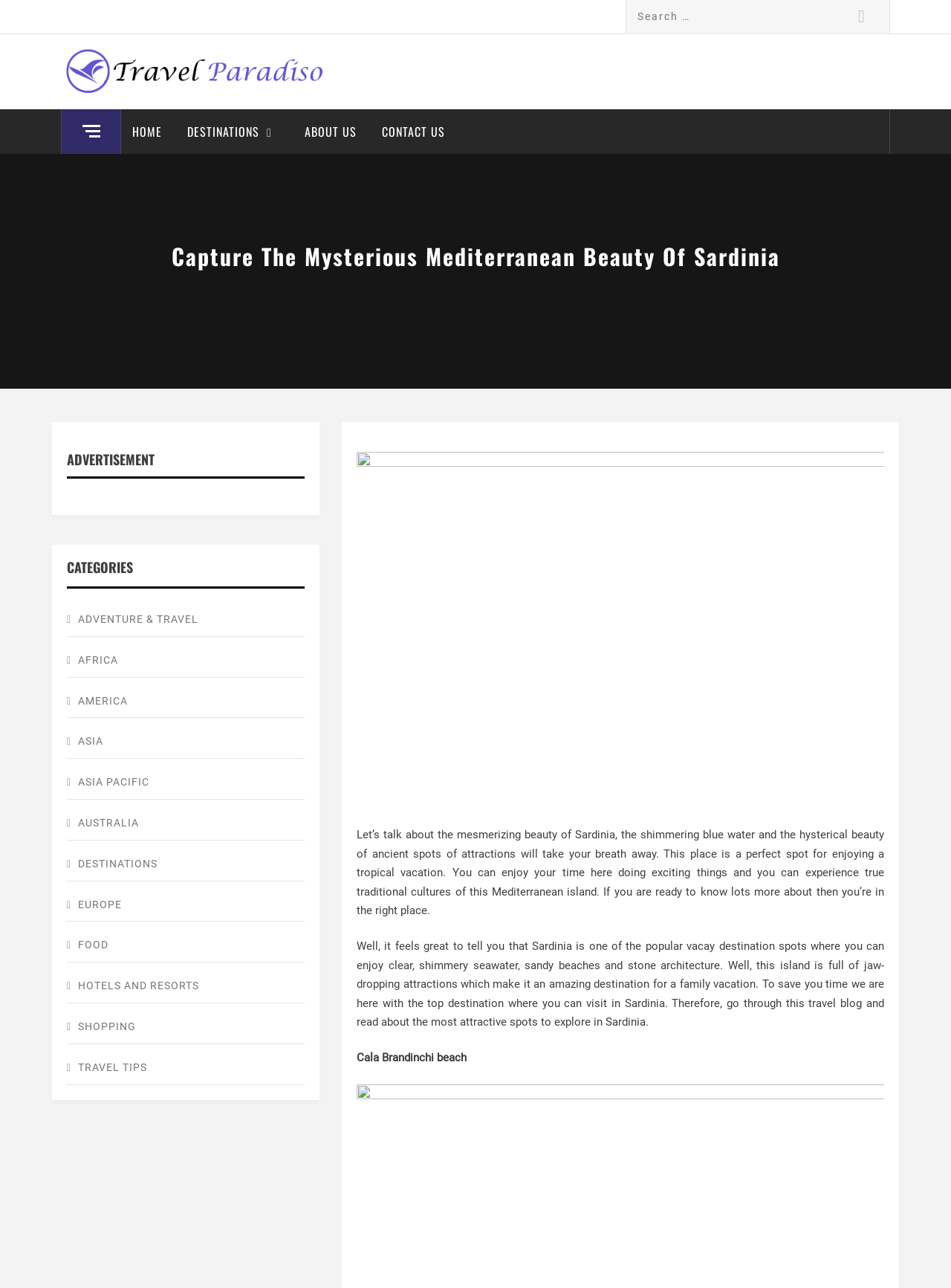Determine the bounding box coordinates of the clickable region to carry out the instruction: "Visit the Travel Paradiso homepage".

[0.064, 0.034, 0.26, 0.073]